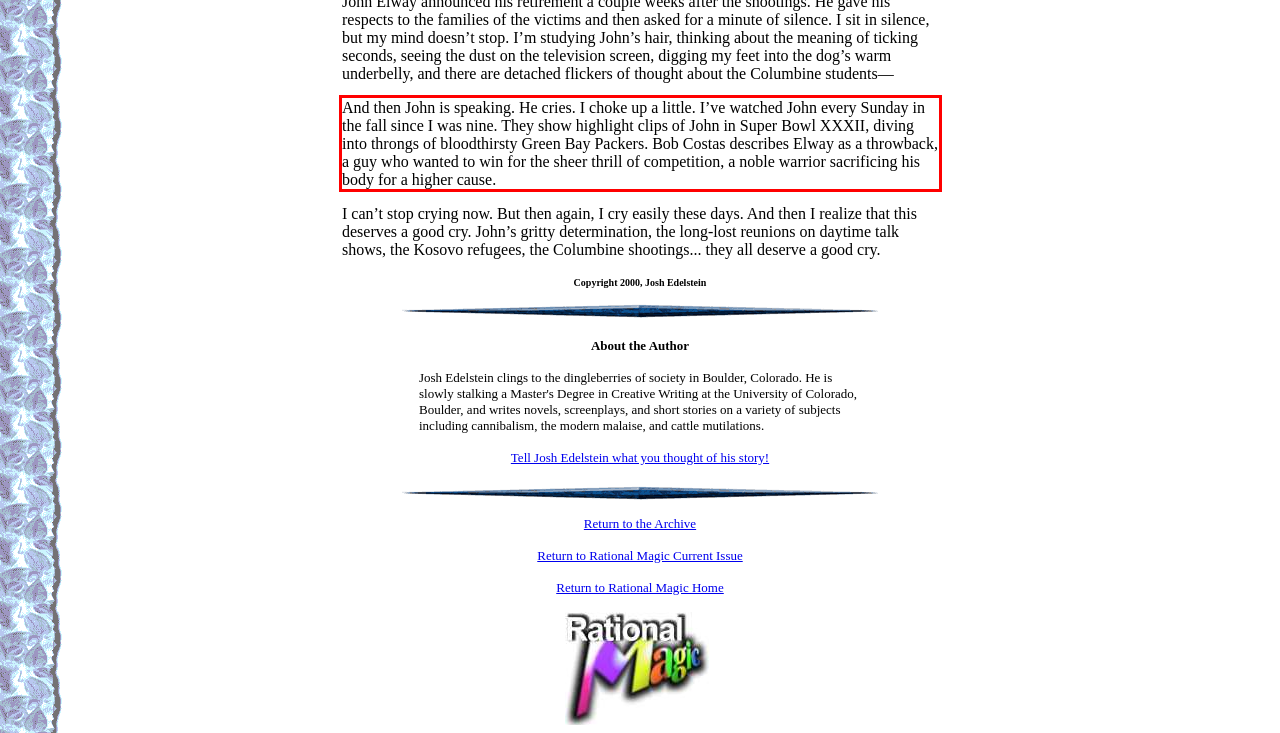From the provided screenshot, extract the text content that is enclosed within the red bounding box.

And then John is speaking. He cries. I choke up a little. I’ve watched John every Sunday in the fall since I was nine. They show highlight clips of John in Super Bowl XXXII, diving into throngs of bloodthirsty Green Bay Packers. Bob Costas describes Elway as a throwback, a guy who wanted to win for the sheer thrill of competition, a noble warrior sacrificing his body for a higher cause.